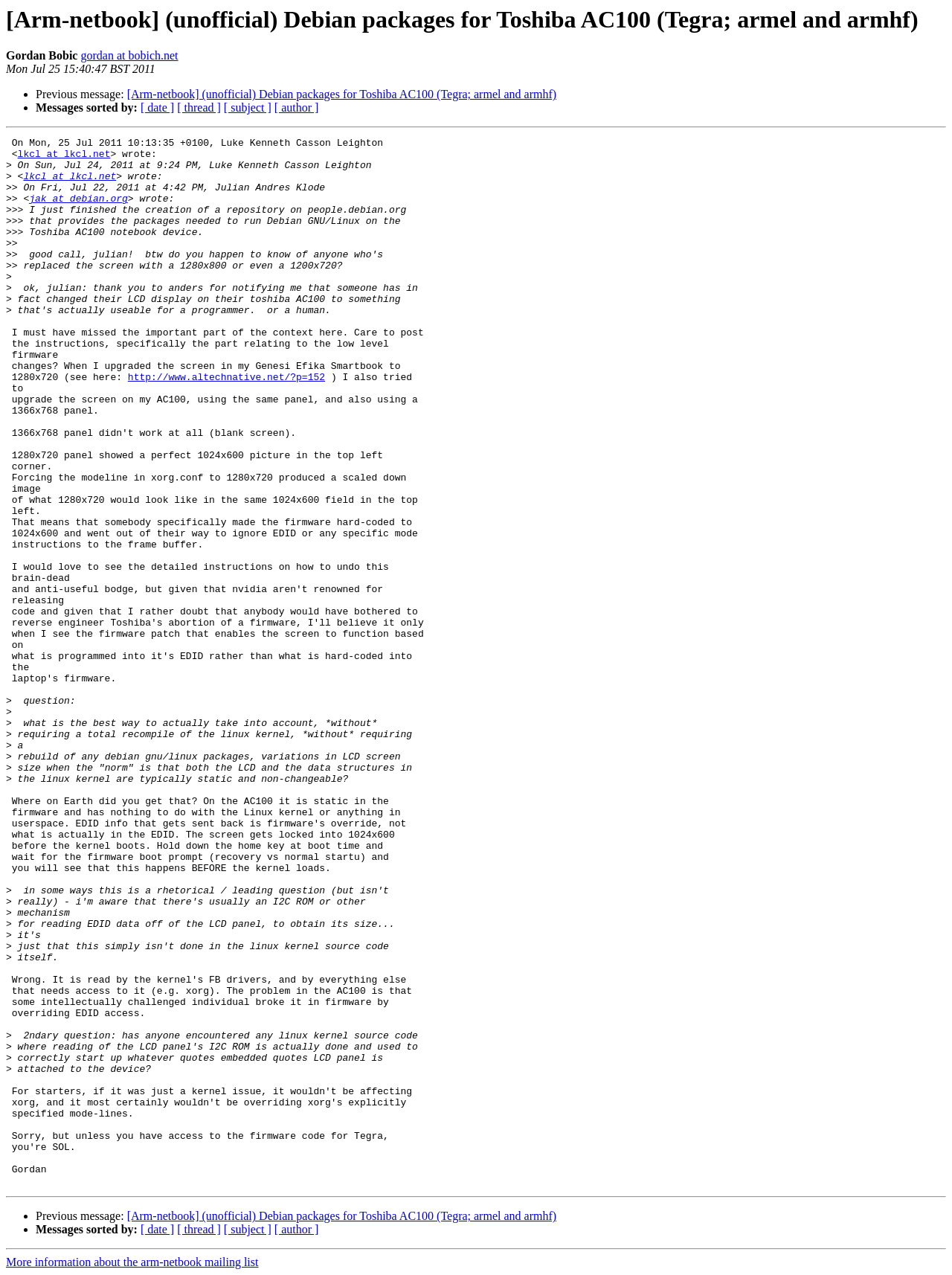What is the URL of the webpage mentioned in the text?
Using the image, answer in one word or phrase.

http://www.altechnative.net/?p=152